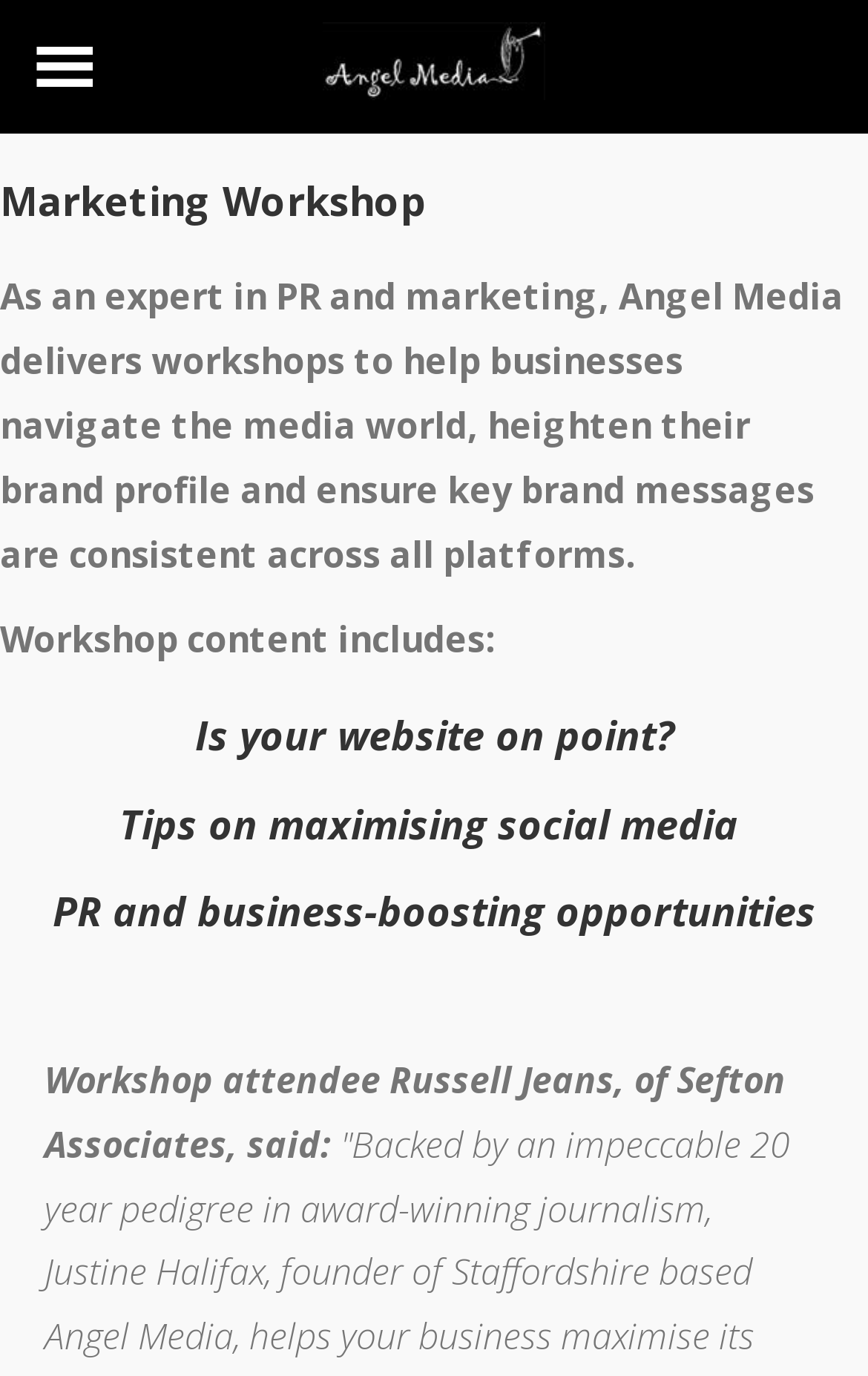What is the purpose of the workshop?
Based on the content of the image, thoroughly explain and answer the question.

The webpage states that the purpose of the workshop is to help businesses navigate the media world, heighten their brand profile, and ensure key brand messages are consistent across all platforms.